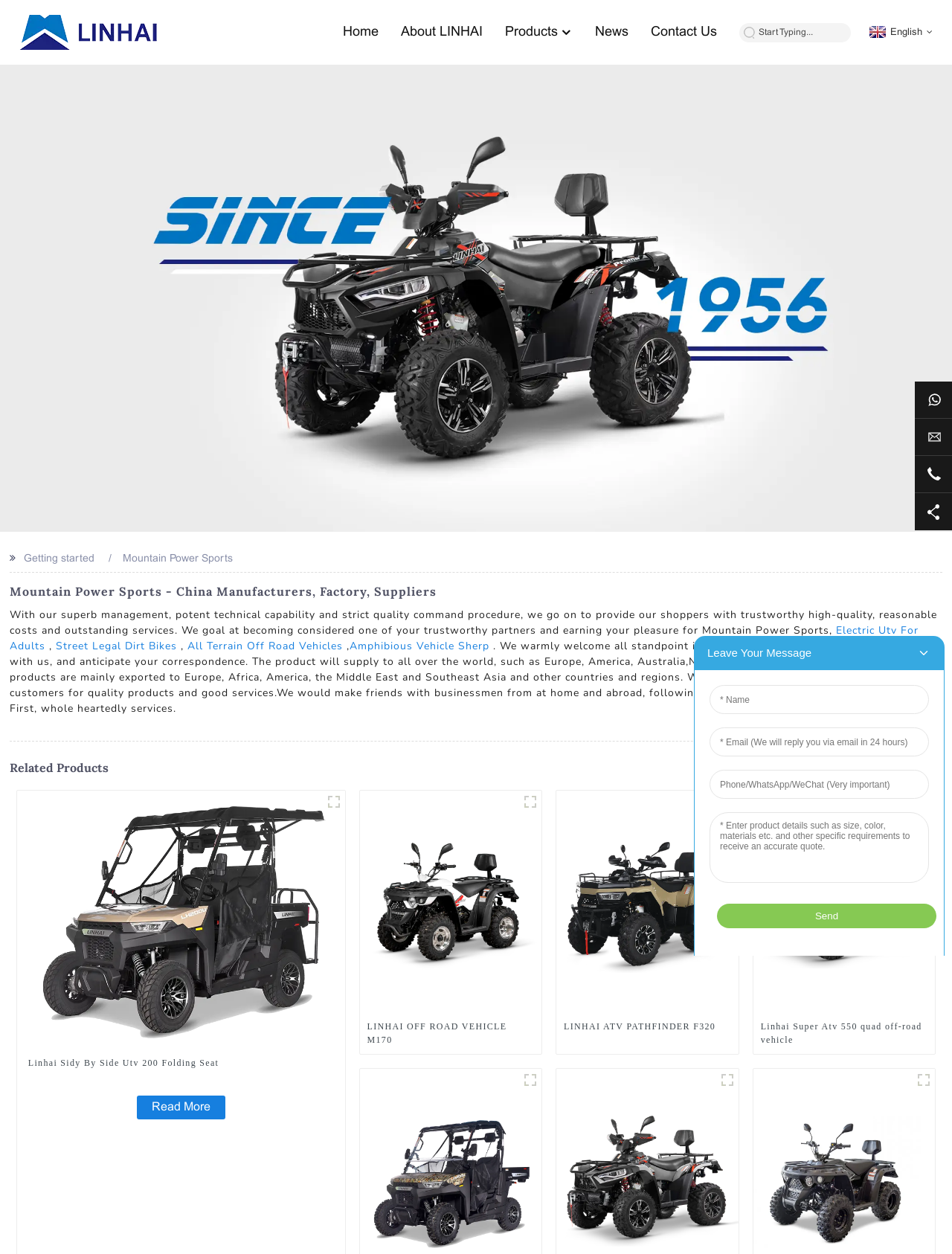Please locate the clickable area by providing the bounding box coordinates to follow this instruction: "Contact us".

[0.684, 0.015, 0.753, 0.036]